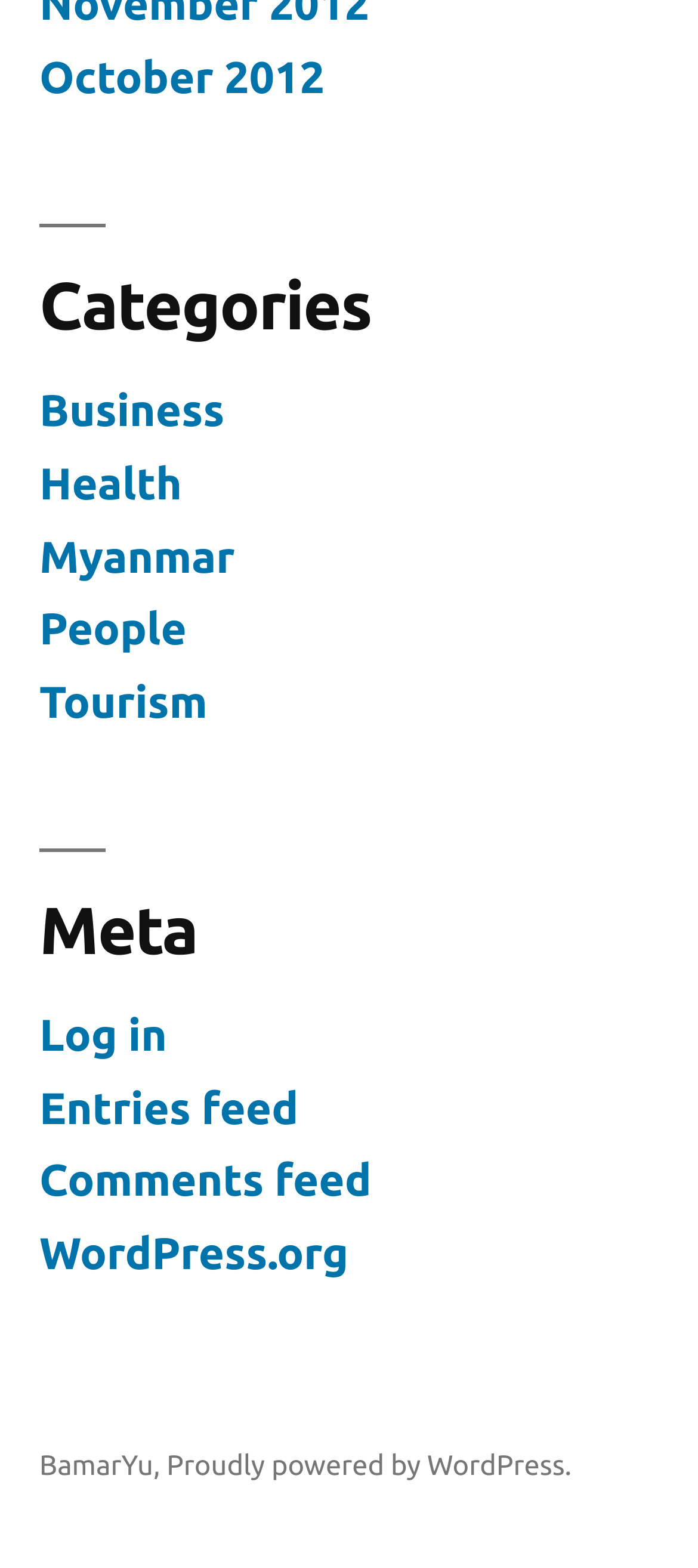Please identify the coordinates of the bounding box for the clickable region that will accomplish this instruction: "Go to BamarYu".

[0.056, 0.923, 0.22, 0.944]